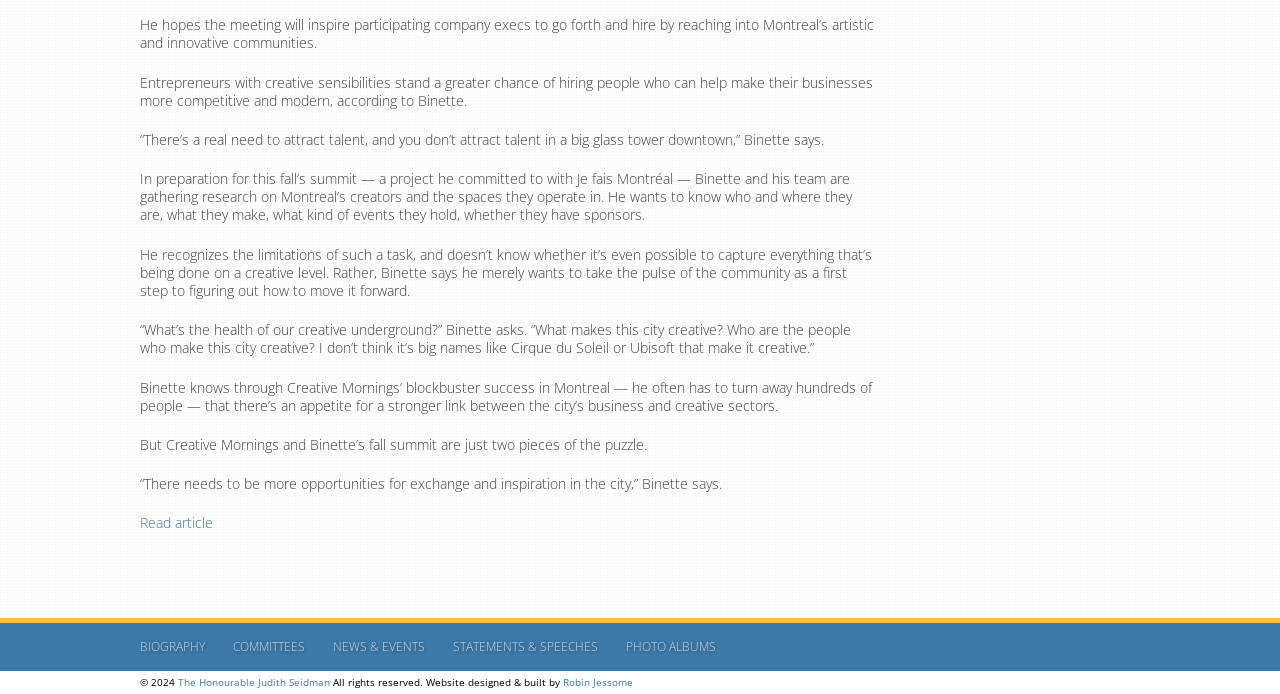What is Creative Mornings?
Can you provide a detailed and comprehensive answer to the question?

Creative Mornings is a successful event in Montreal, as mentioned in the text, which has a strong demand and often has to turn away hundreds of people.